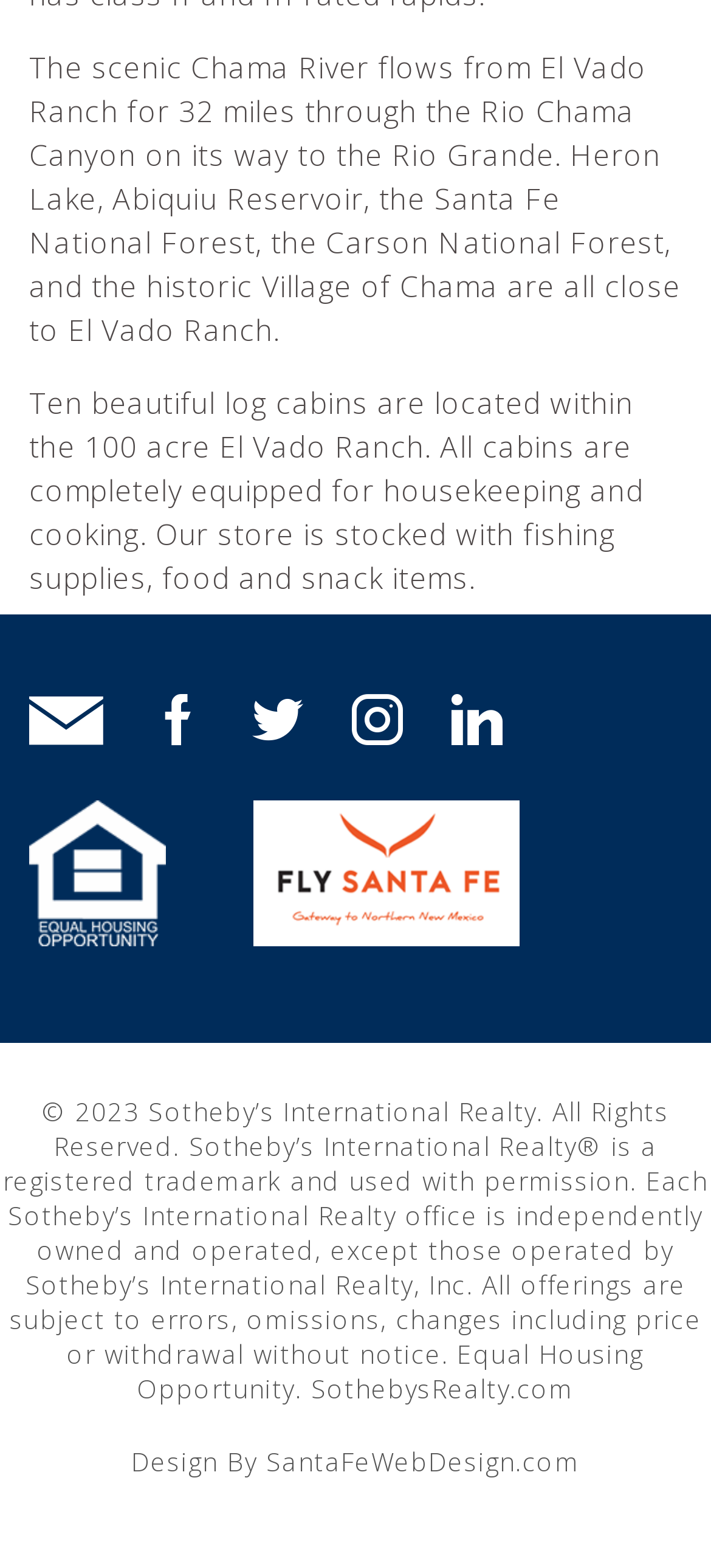Please locate the UI element described by "aria-label="Contact Us Page"" and provide its bounding box coordinates.

[0.041, 0.438, 0.202, 0.482]